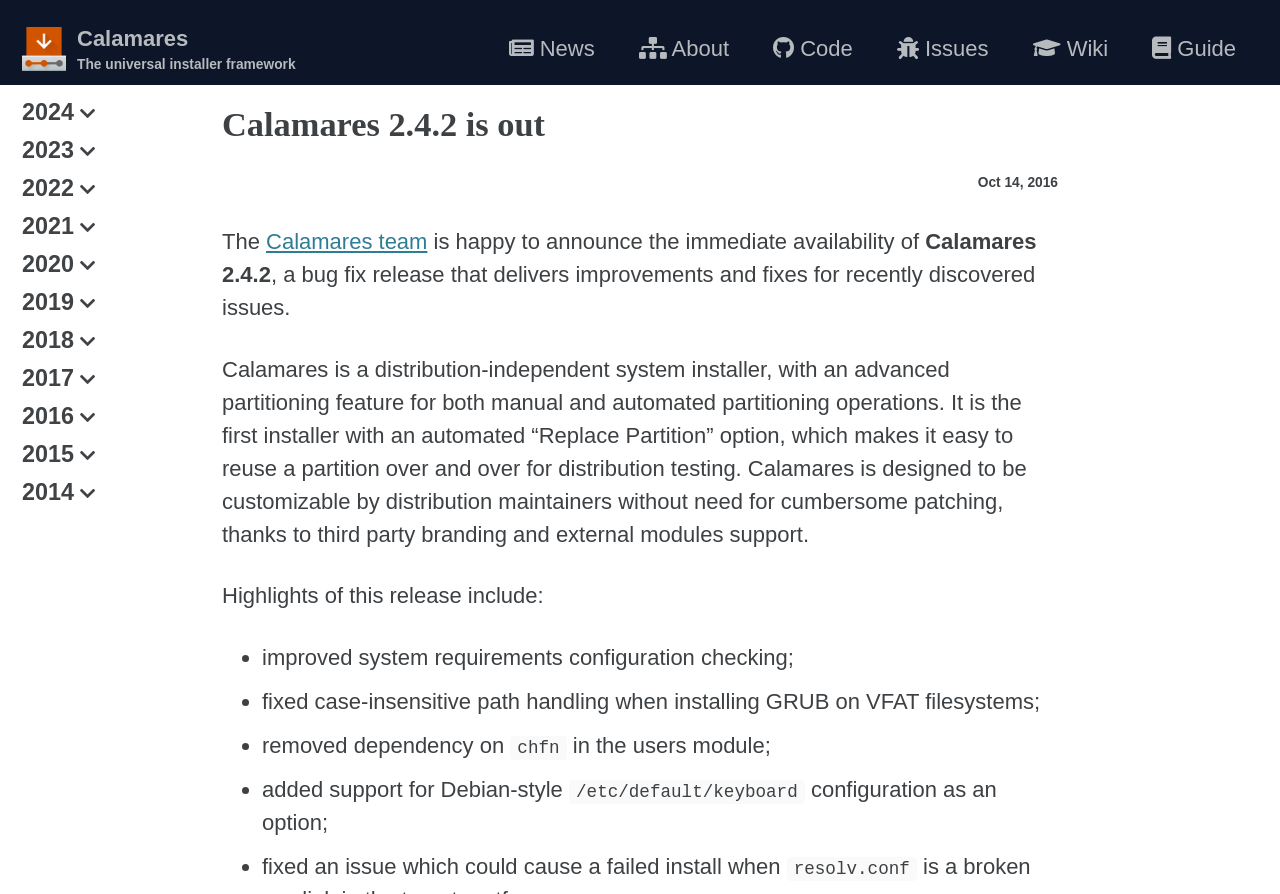Provide the bounding box coordinates of the HTML element described as: "About". The bounding box coordinates should be four float numbers between 0 and 1, i.e., [left, top, right, bottom].

[0.499, 0.036, 0.57, 0.073]